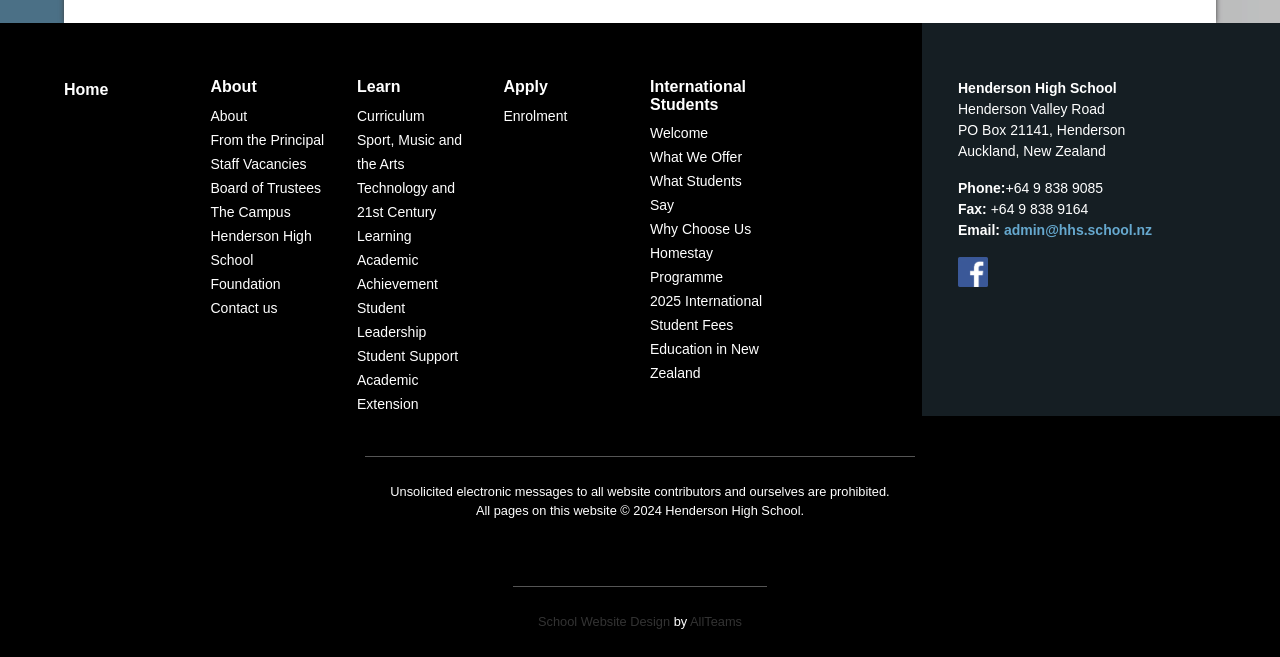Please identify the bounding box coordinates of the clickable area that will allow you to execute the instruction: "read about us".

None